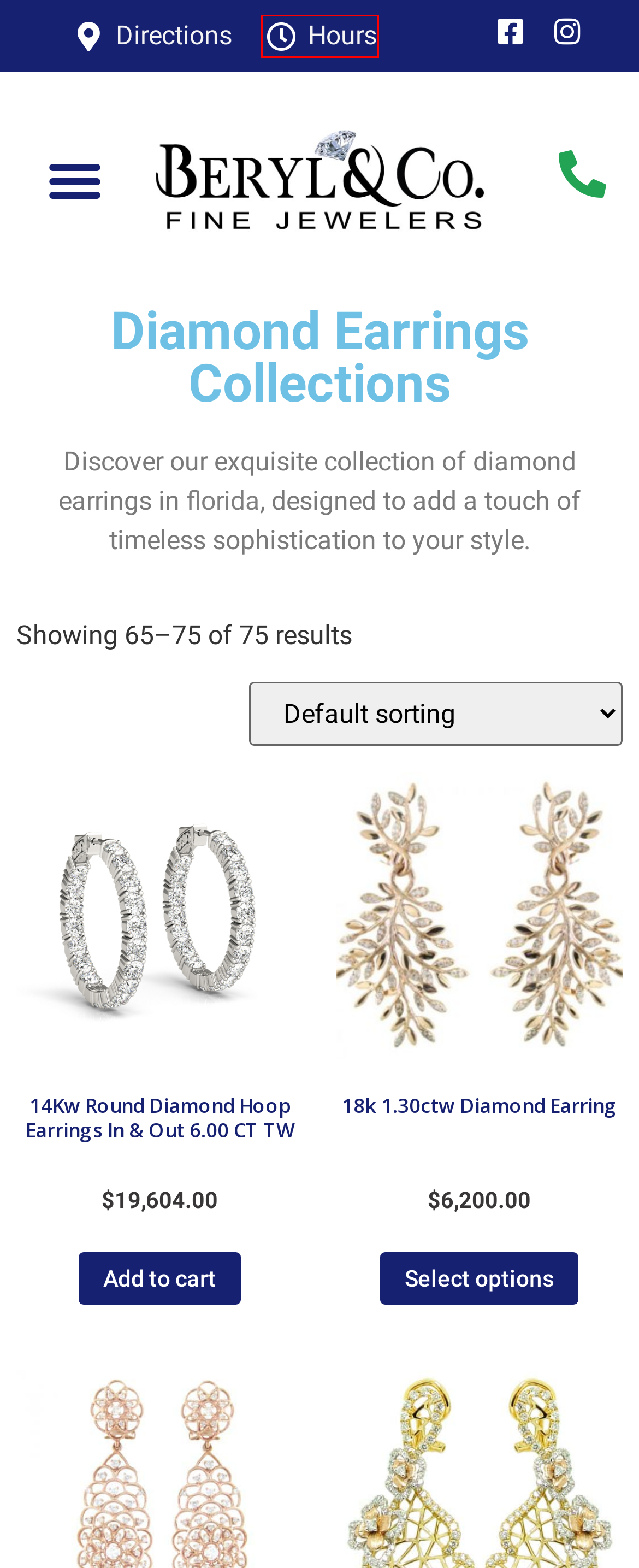You are provided with a screenshot of a webpage where a red rectangle bounding box surrounds an element. Choose the description that best matches the new webpage after clicking the element in the red bounding box. Here are the choices:
A. Diamond Huggie Earrings - Beryl Jewelers
B. Engagement Rings, Diamonds & Jewelry Store In Stuart Florida
C. Contact | Beryl Jewelers | Best Diamond Jewelry In Florida
D. 18k 1.30ctw Diamond Earring - Beryl Jewelers
E. Terms & Conditions | Beryl Jewelers | Best Diamond Jewelry
F. Diamond Journey Earrings - Beryl Jewelers
G. Diamond Star Earrings - Beryl Jewelers
H. Diamond Heart Earrings - Beryl Jewelers

C